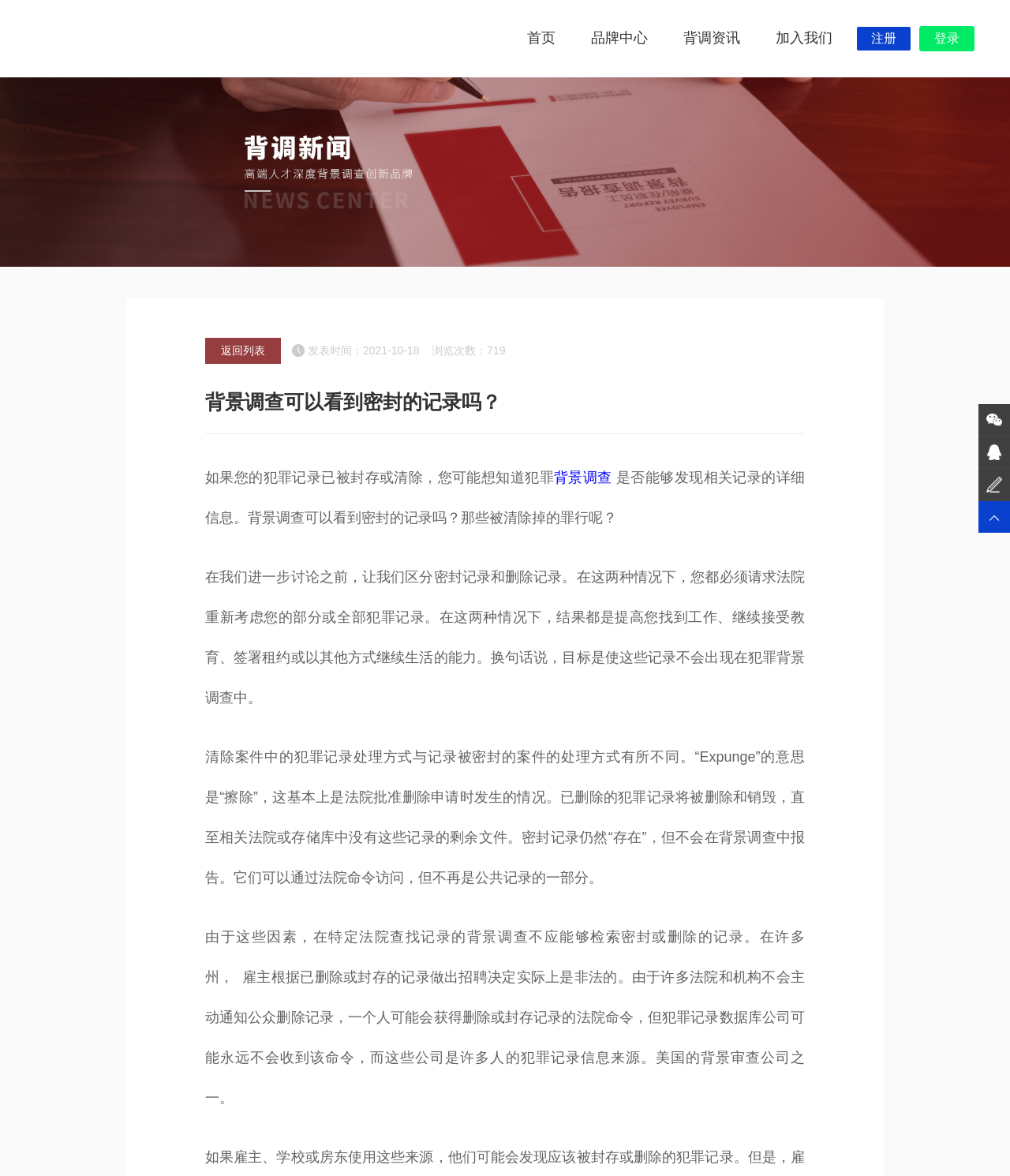Refer to the image and provide an in-depth answer to the question:
Is it legal for employers to make hiring decisions based on deleted or sealed records?

According to the article, in many states, it is illegal for employers to make hiring decisions based on deleted or sealed records. This is stated in the article as '实际上是非法'.